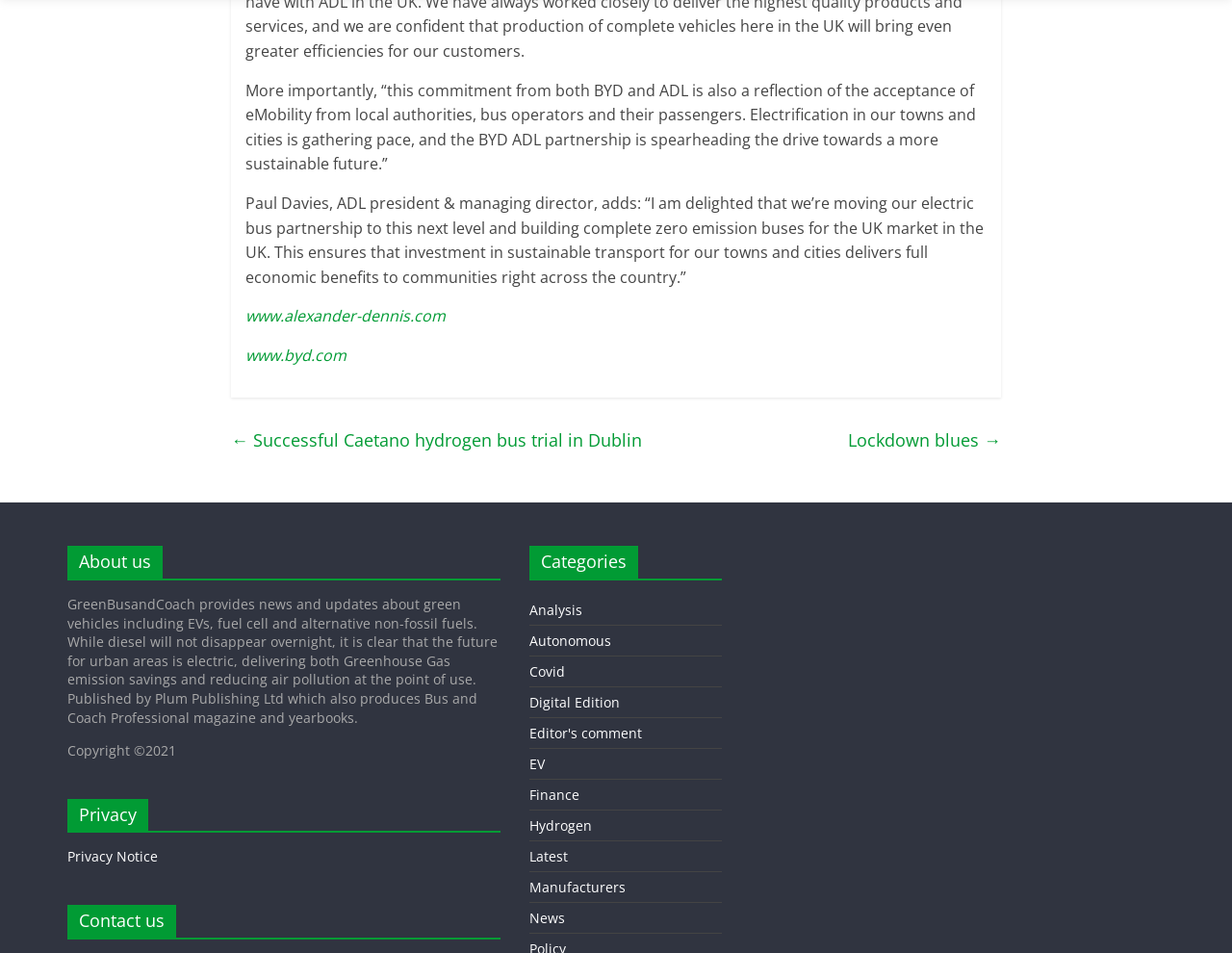Show the bounding box coordinates of the region that should be clicked to follow the instruction: "Leave a comment."

None